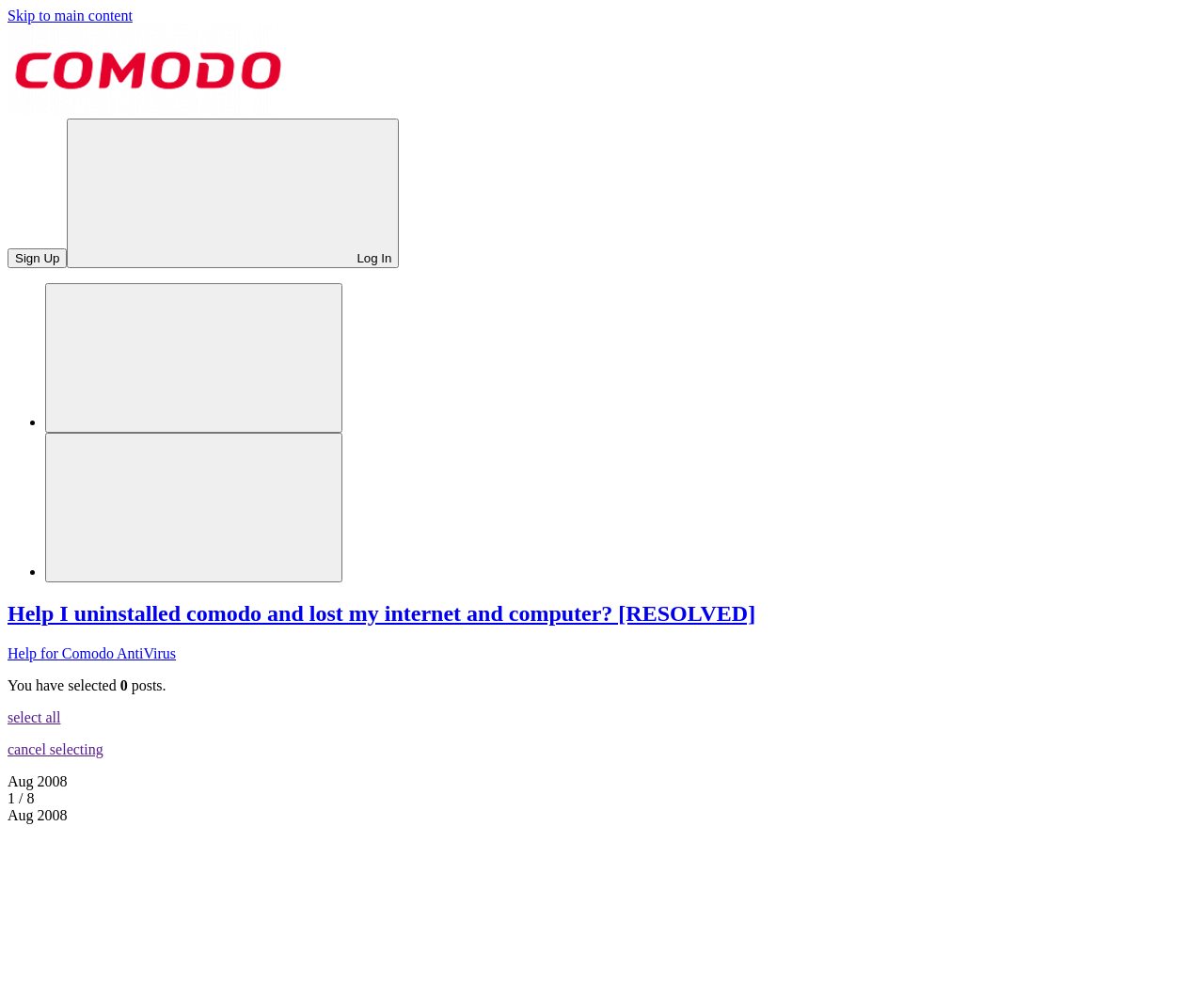What is the date of the post?
Based on the visual content, answer with a single word or a brief phrase.

Aug 2008